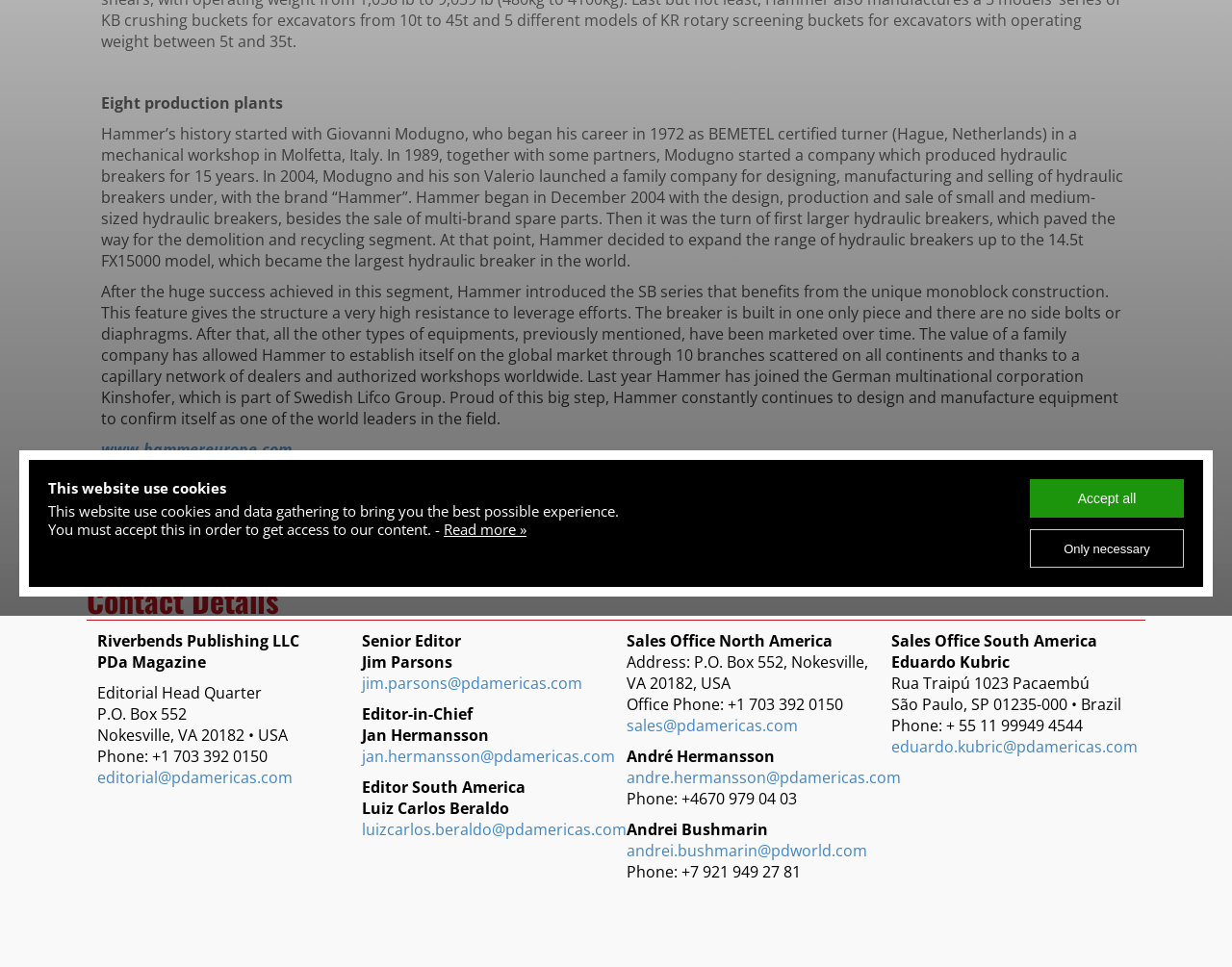Give the bounding box coordinates for the element described as: "See all news »".

[0.082, 0.486, 0.162, 0.508]